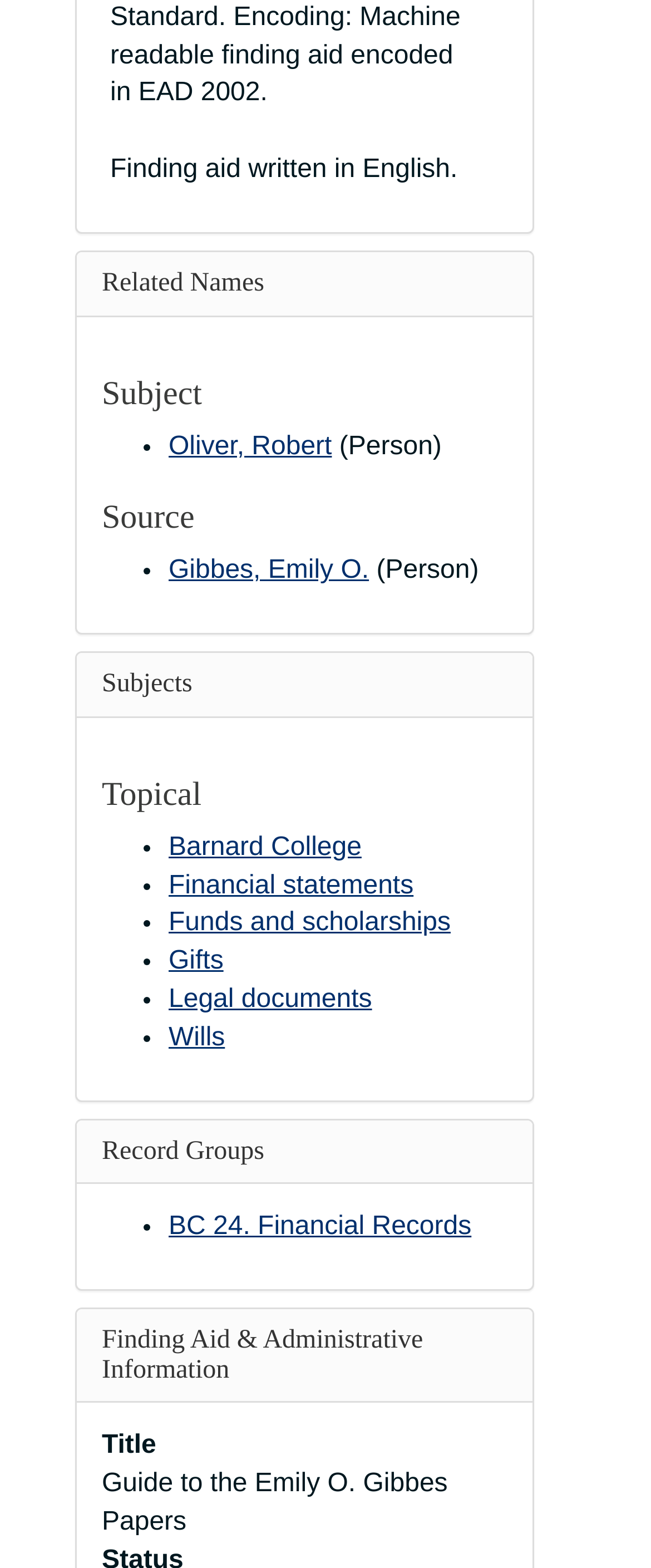Find the bounding box coordinates corresponding to the UI element with the description: "BC 24. Financial Records". The coordinates should be formatted as [left, top, right, bottom], with values as floats between 0 and 1.

[0.259, 0.774, 0.724, 0.792]